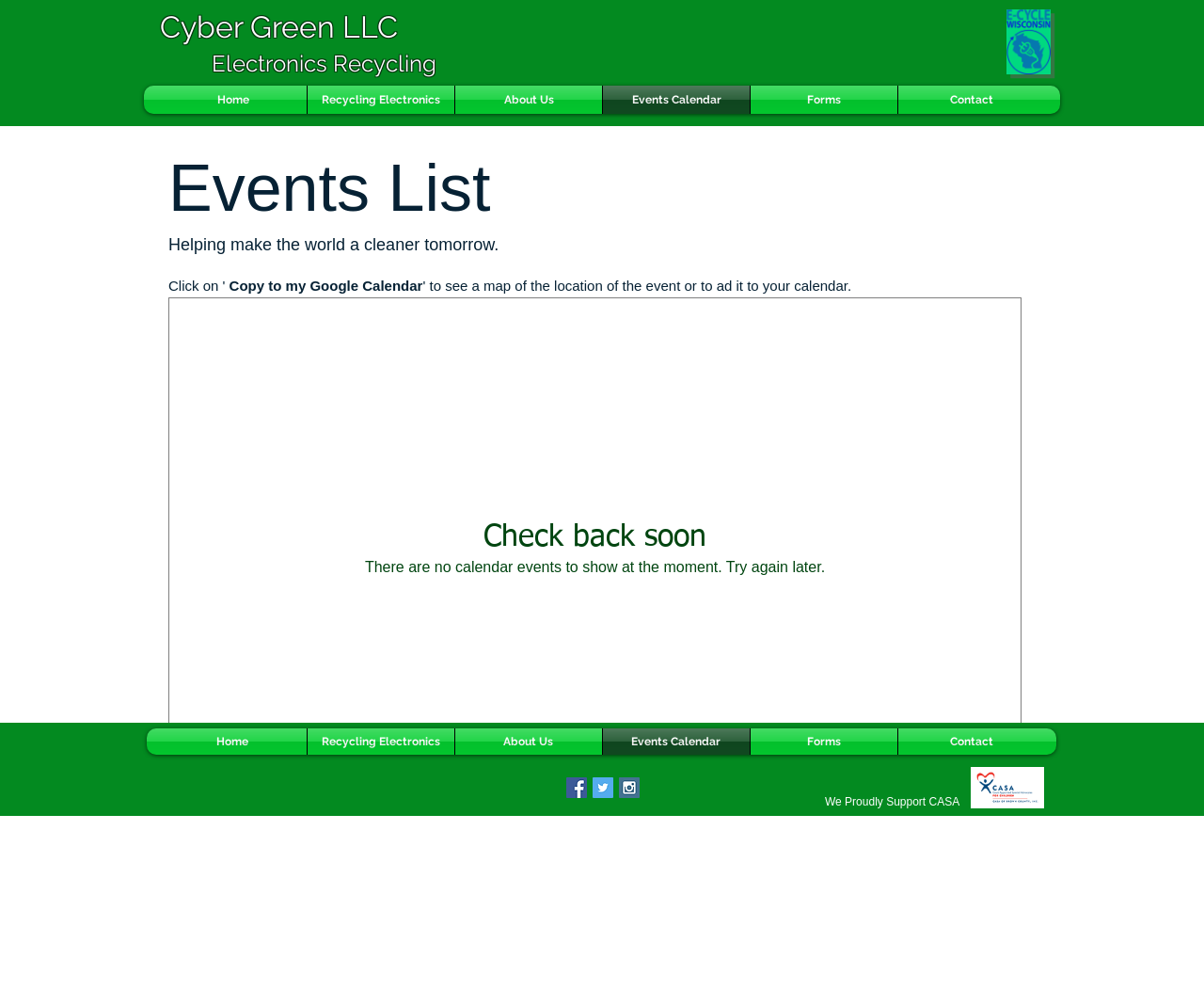What social media platforms are available?
Craft a detailed and extensive response to the question.

The social media platforms available can be found in the social bar at the bottom of the webpage, which includes icons for Facebook, Twitter, and Instagram.